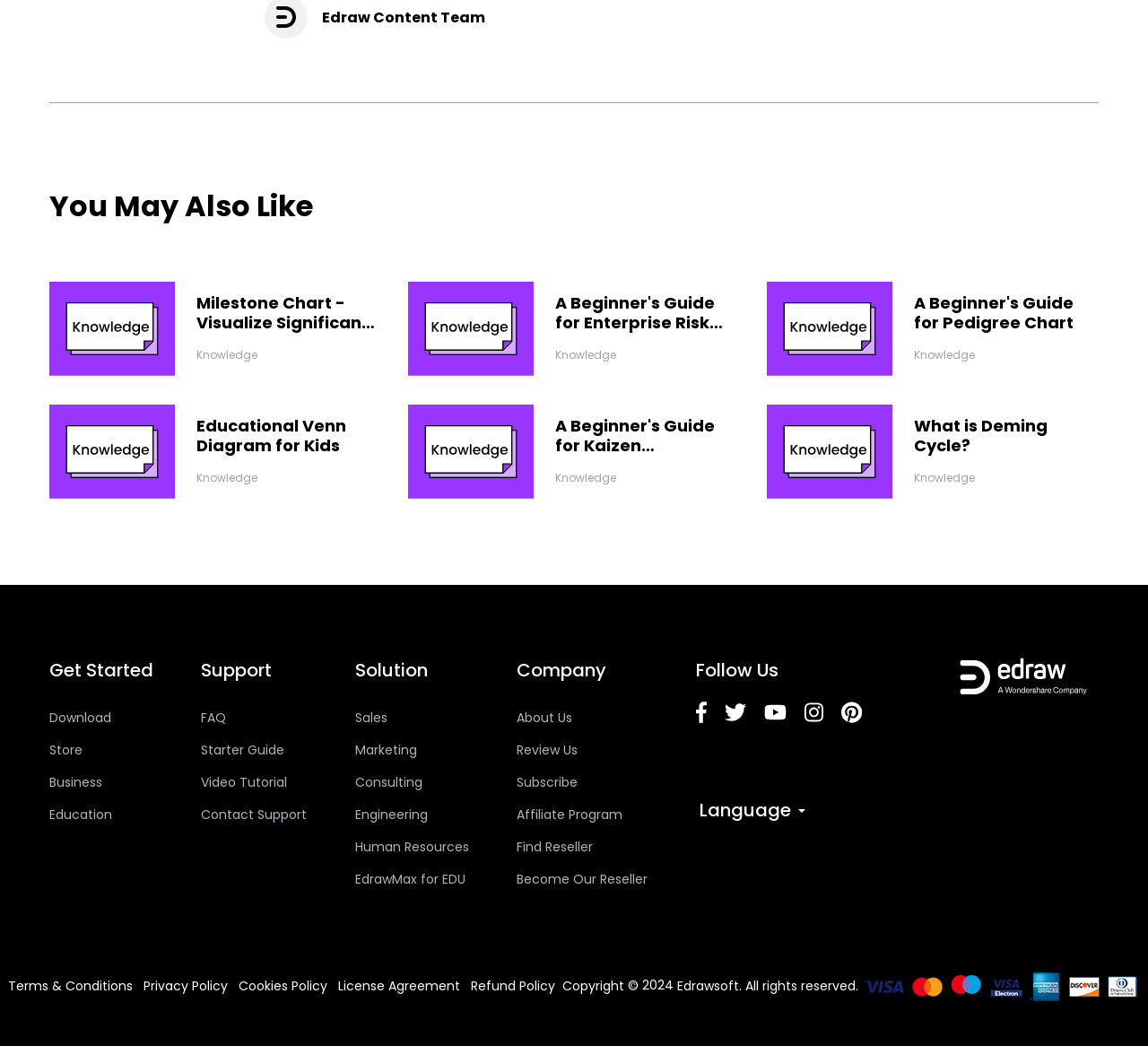What is the category of the 'Milestone Chart' link?
Please look at the screenshot and answer in one word or a short phrase.

Knowledge